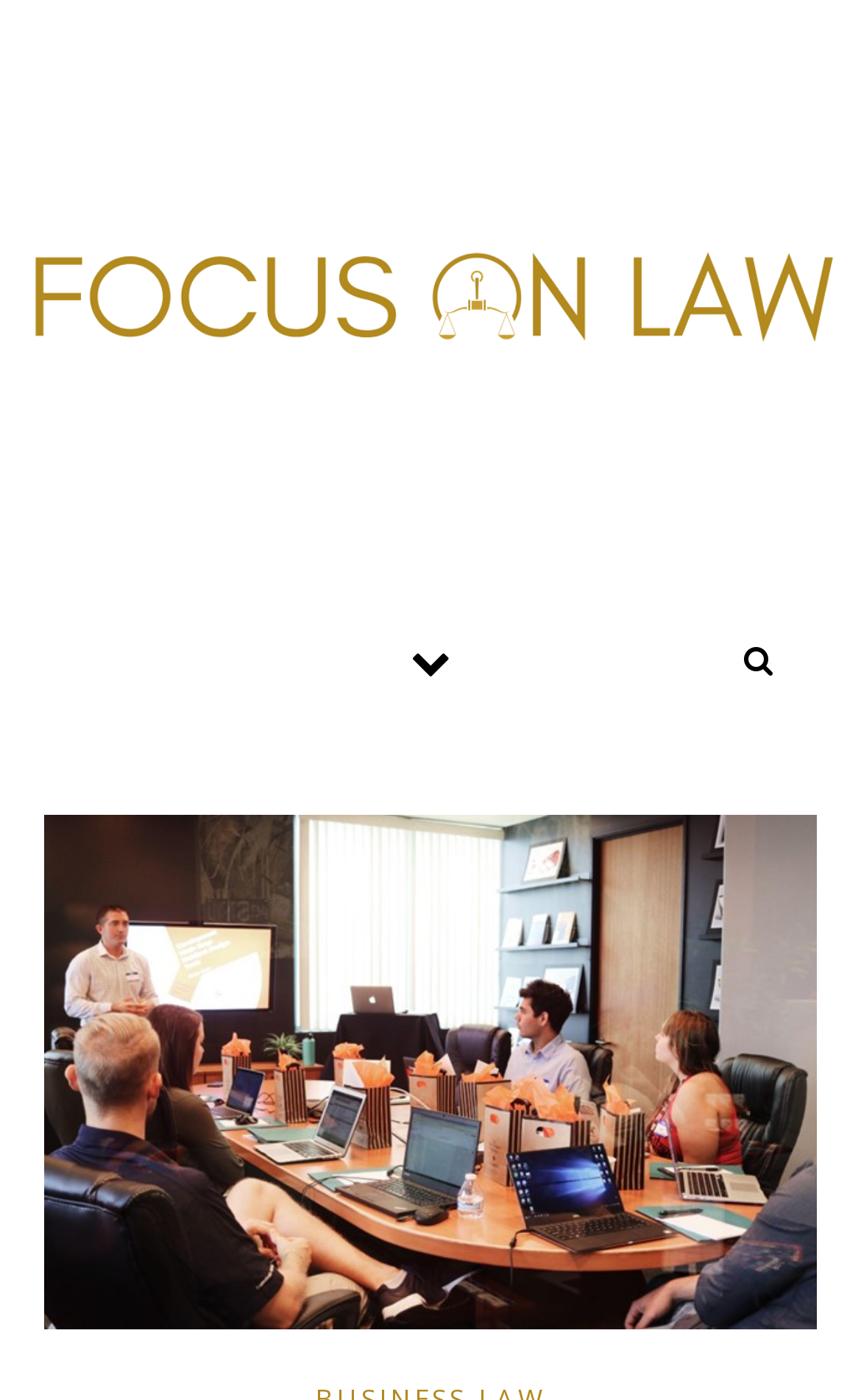Determine the main heading of the webpage and generate its text.

What Is Business Development?